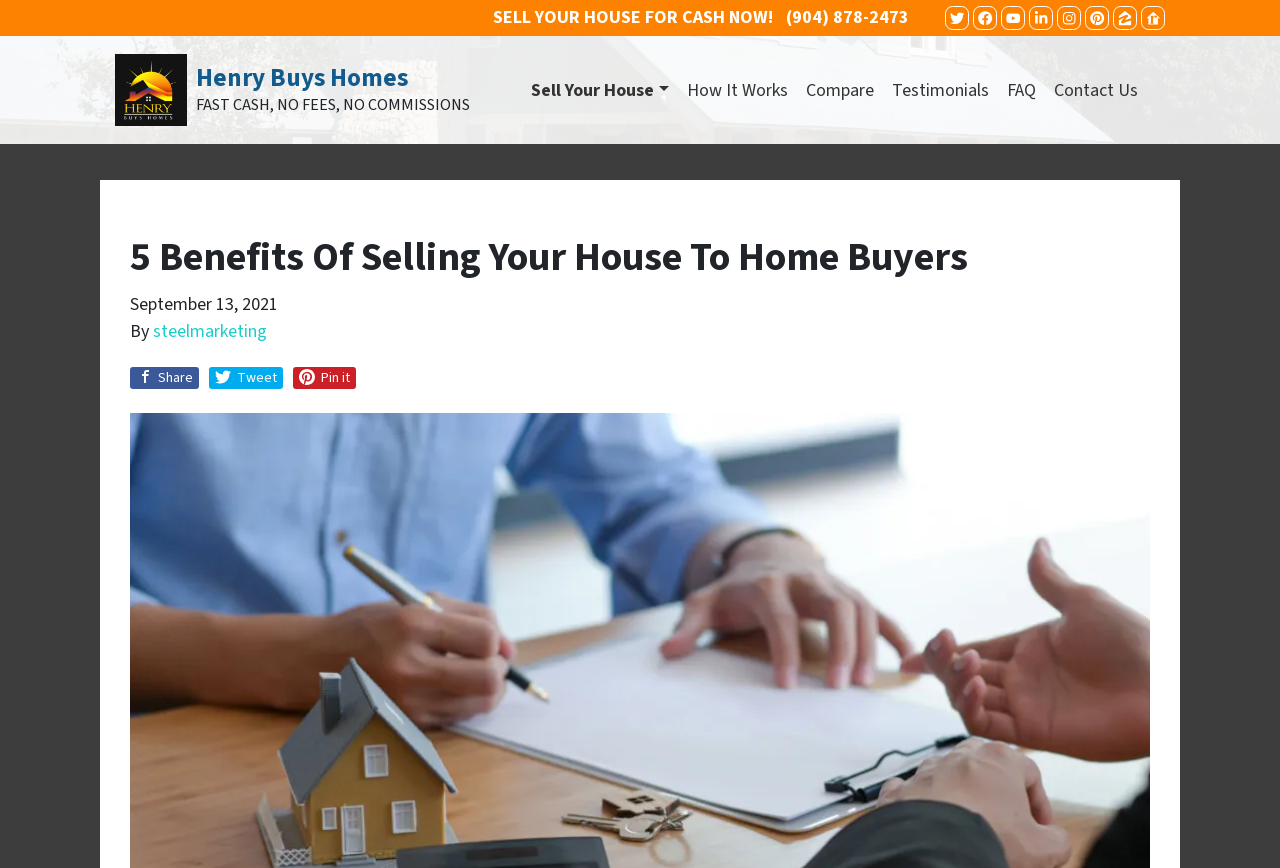Determine the bounding box coordinates of the area to click in order to meet this instruction: "Share the page on social media".

[0.102, 0.422, 0.155, 0.448]